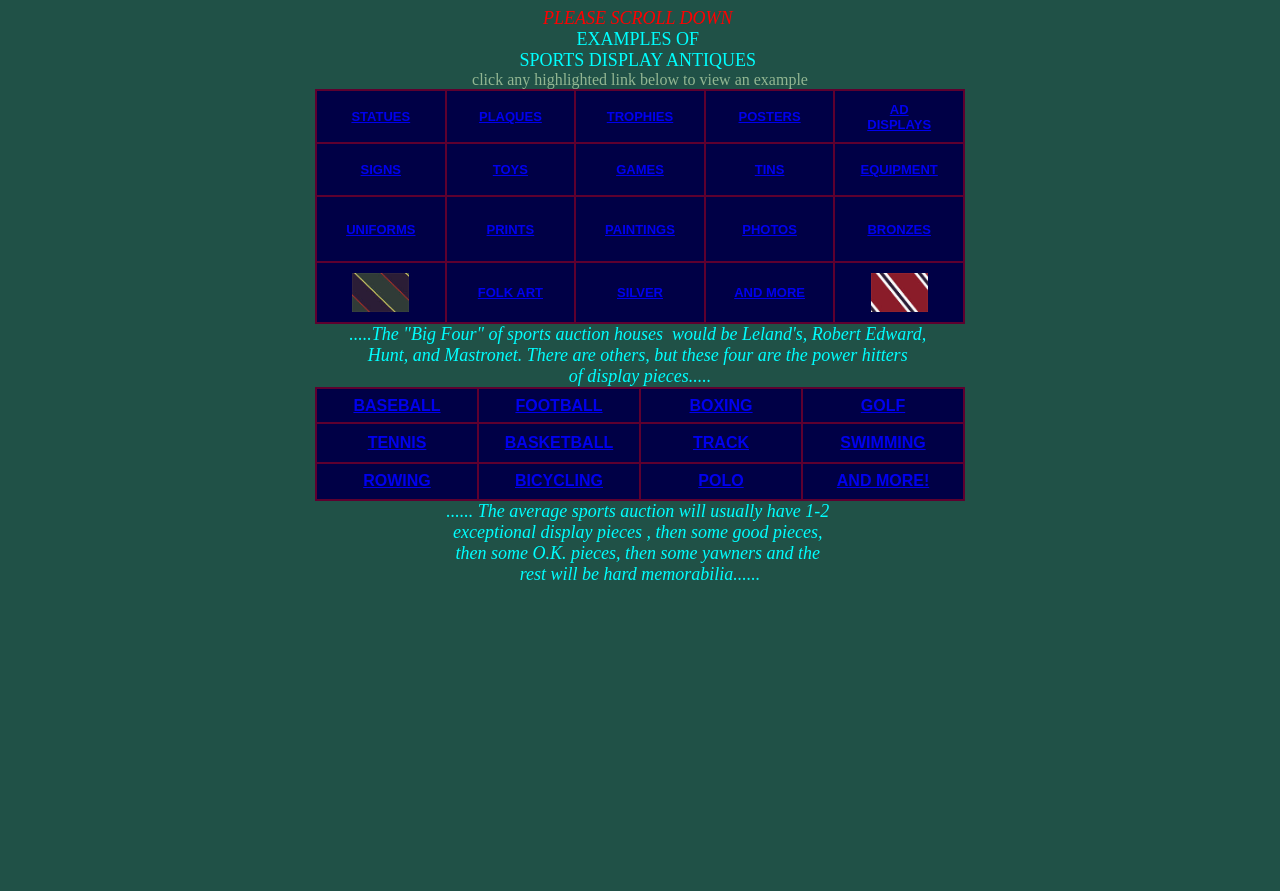Determine the bounding box coordinates of the clickable element to achieve the following action: 'view BASEBALL'. Provide the coordinates as four float values between 0 and 1, formatted as [left, top, right, bottom].

[0.276, 0.445, 0.344, 0.464]